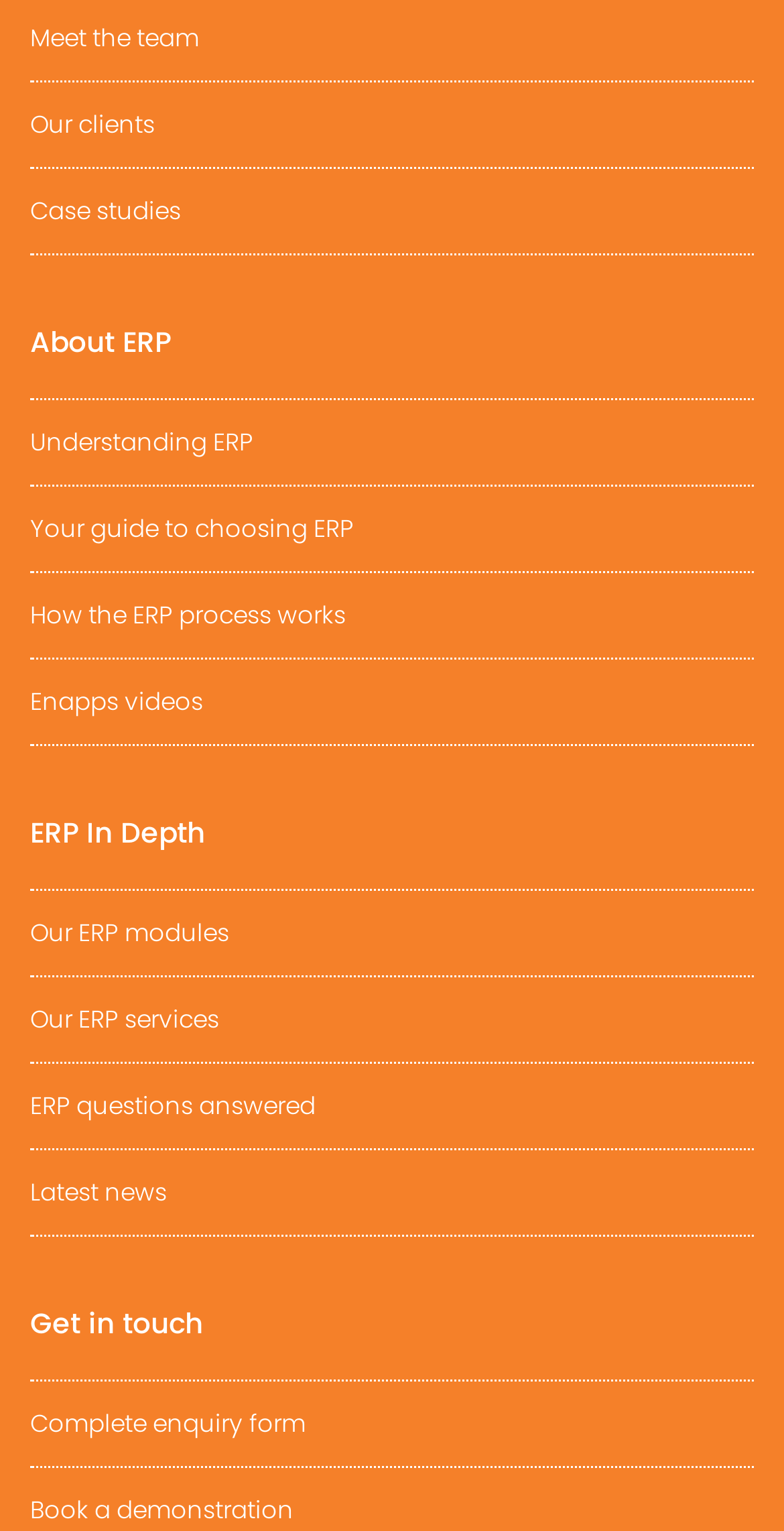Identify the bounding box for the element characterized by the following description: "ERP questions answered".

[0.038, 0.71, 0.403, 0.733]